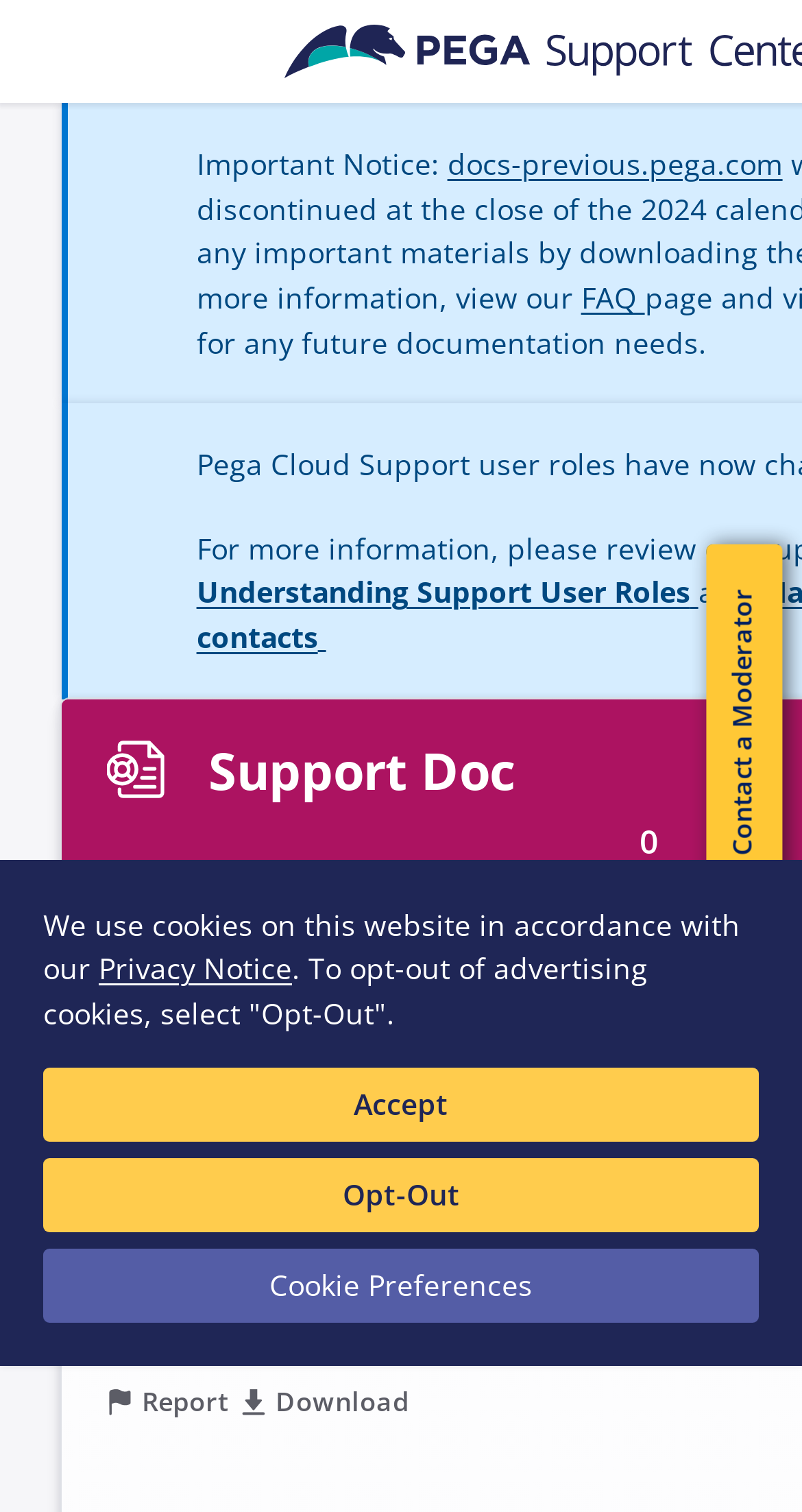Show me the bounding box coordinates of the clickable region to achieve the task as per the instruction: "Check Energy Café".

None